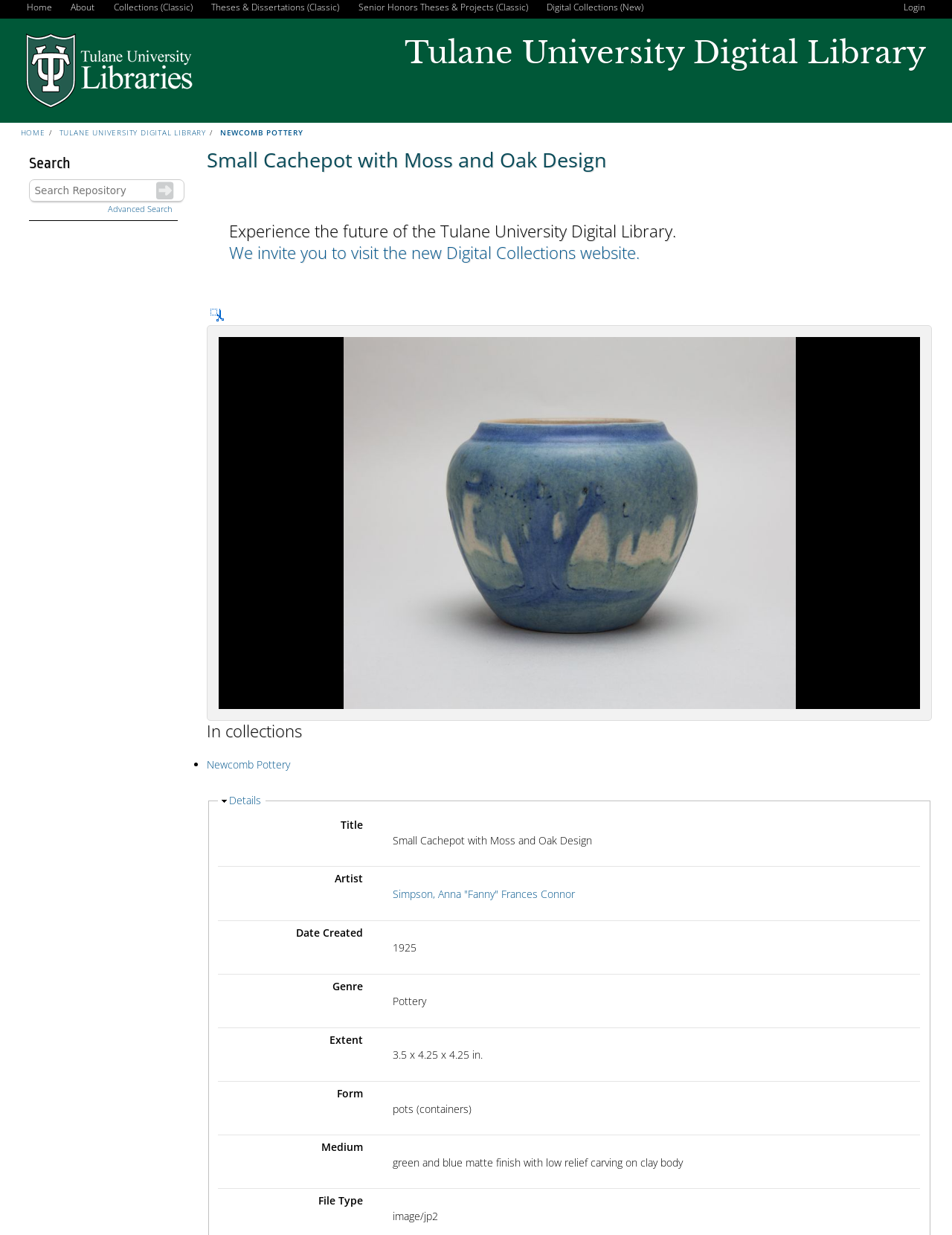Could you specify the bounding box coordinates for the clickable section to complete the following instruction: "Toggle full page view"?

[0.312, 0.273, 0.339, 0.294]